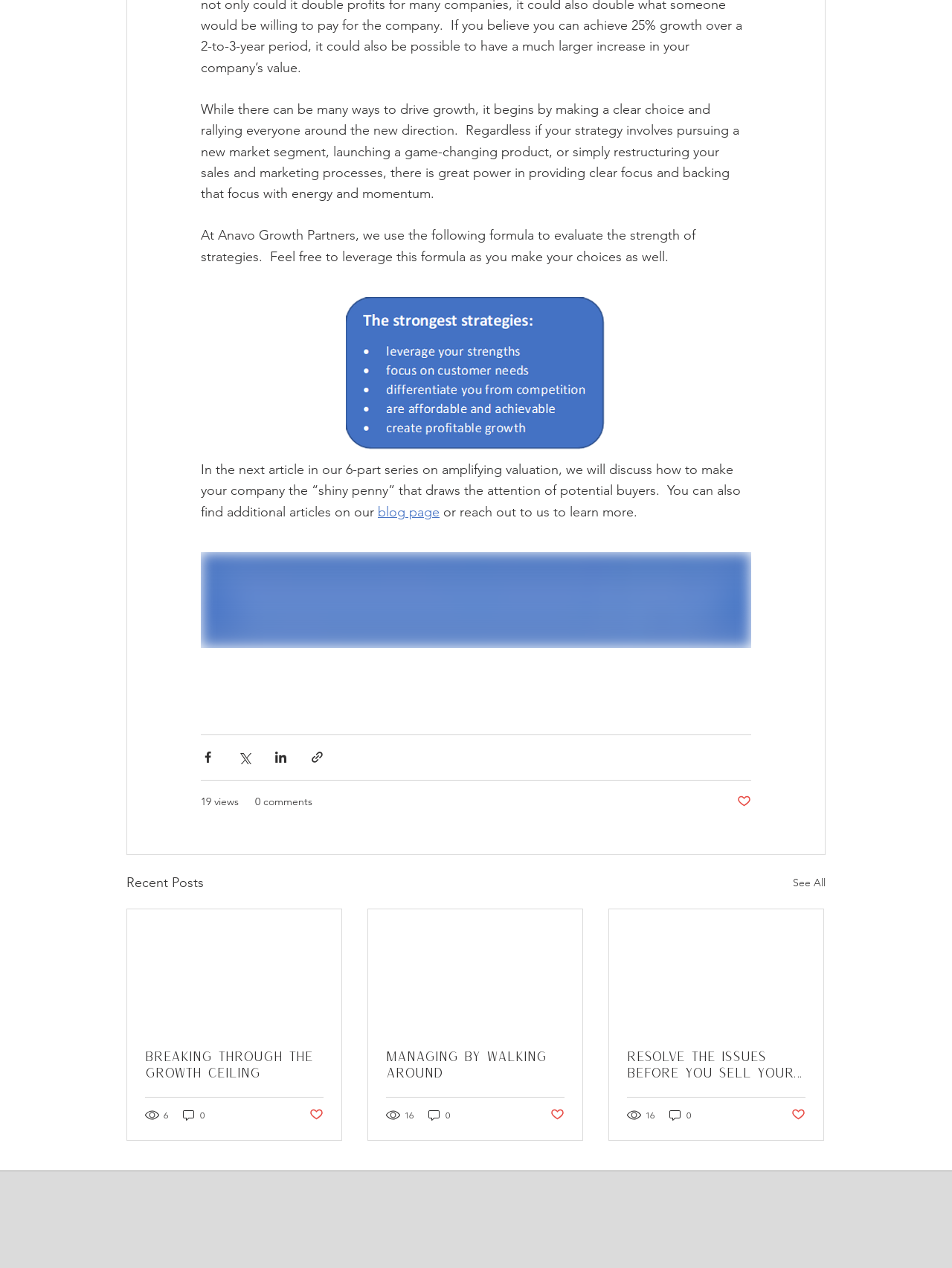What social media platform is linked at the bottom of the webpage?
Respond to the question with a single word or phrase according to the image.

LinkedIn